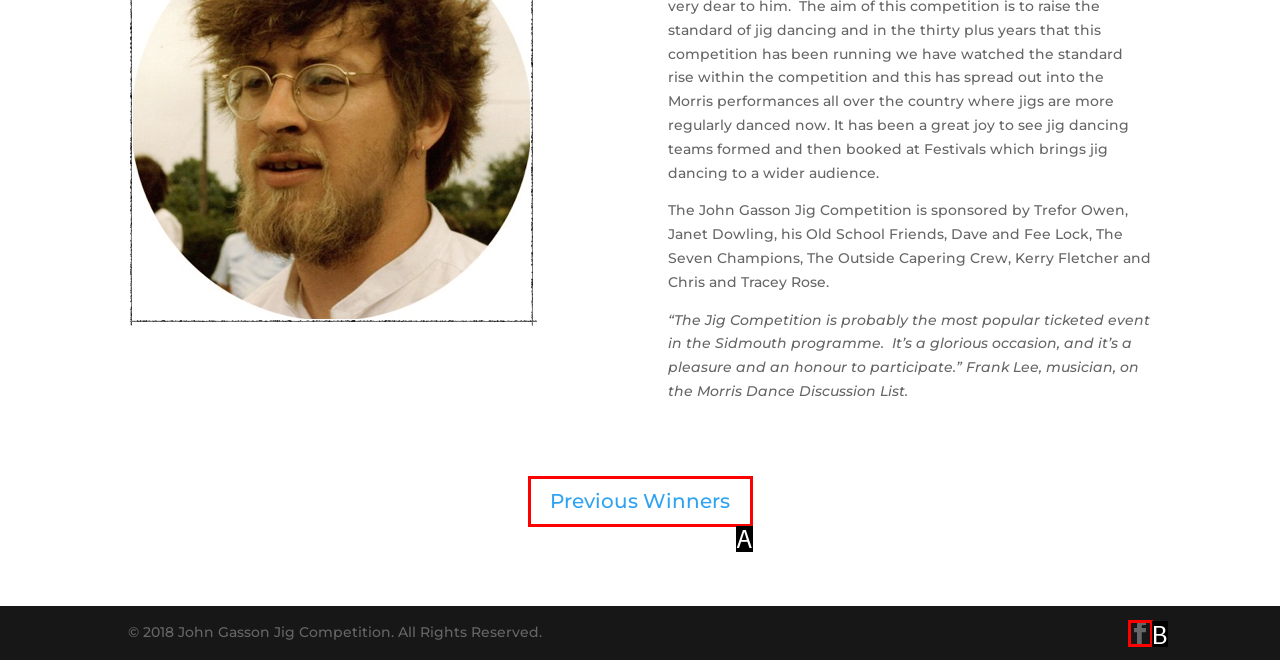Choose the HTML element that matches the description: Previous Winners
Reply with the letter of the correct option from the given choices.

A